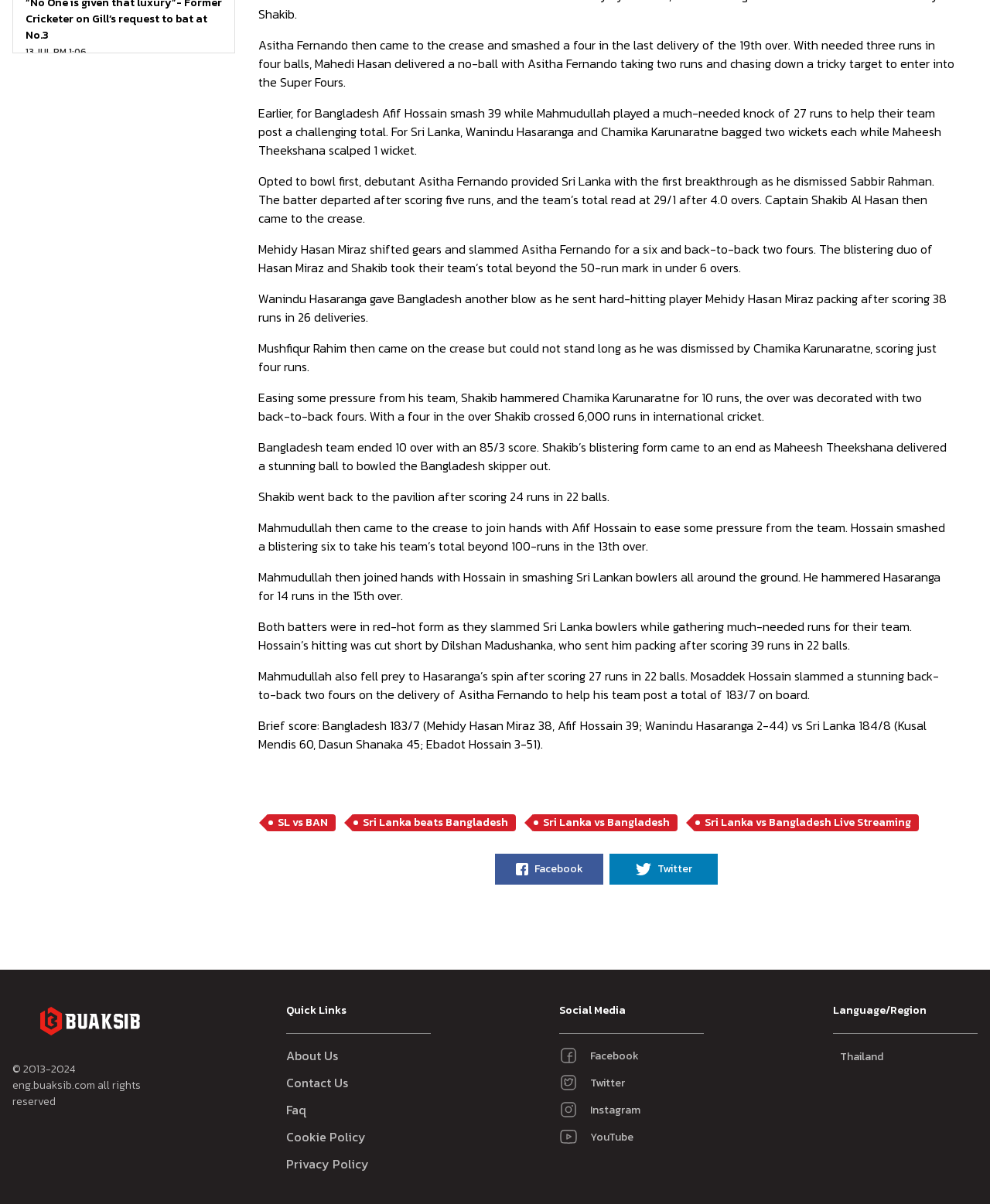Answer the following query concisely with a single word or phrase:
How many runs did Mehidy Hasan Miraz score?

38